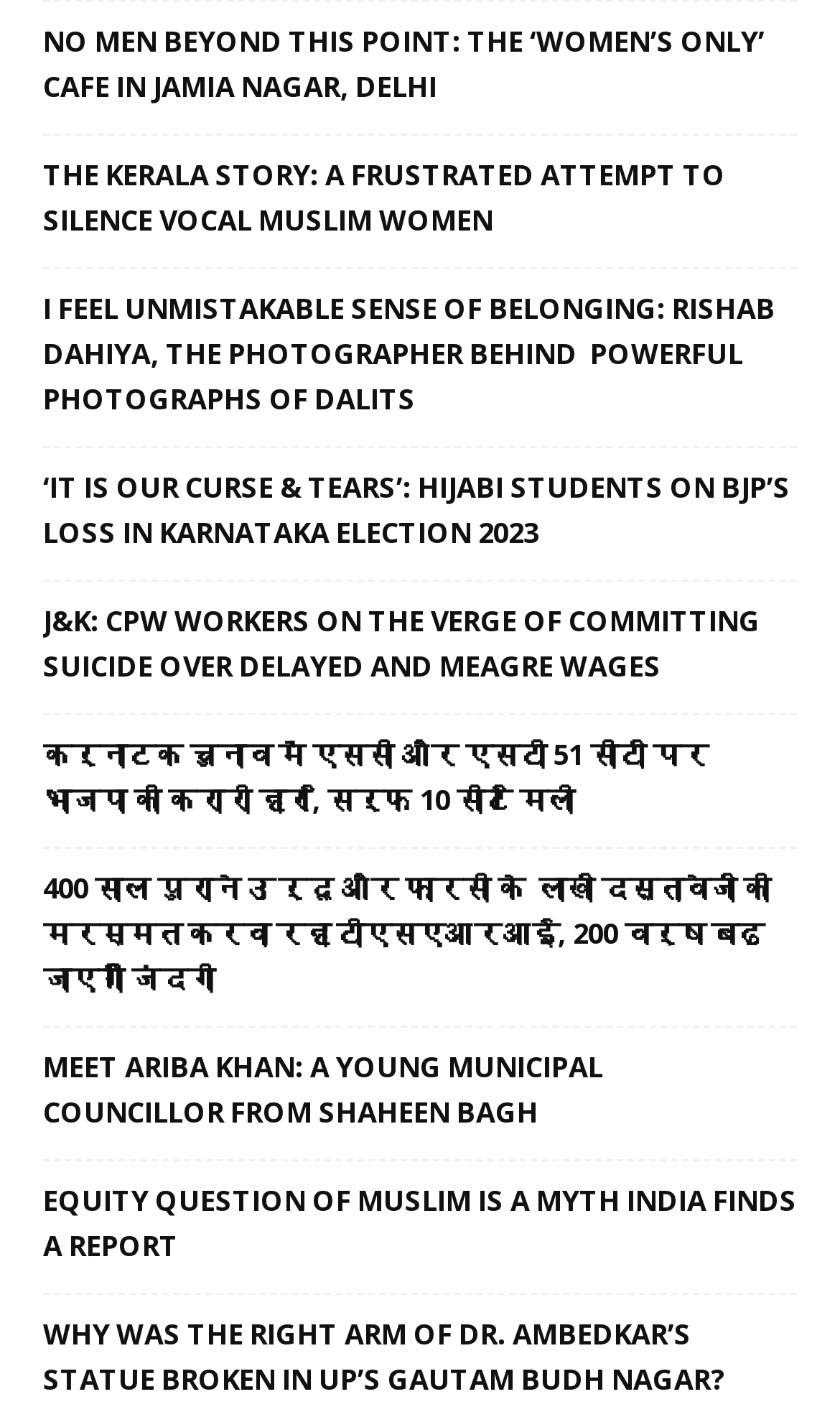What is the theme of the webpage?
Look at the screenshot and give a one-word or phrase answer.

News articles